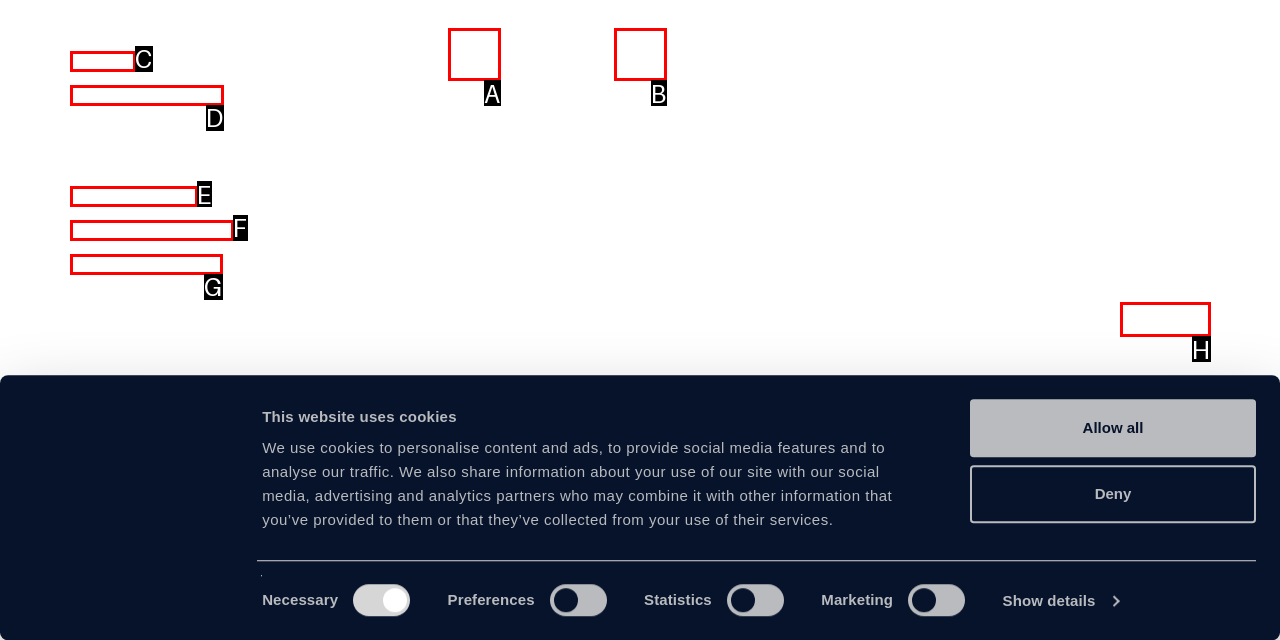Look at the description: Corporate Information
Determine the letter of the matching UI element from the given choices.

D